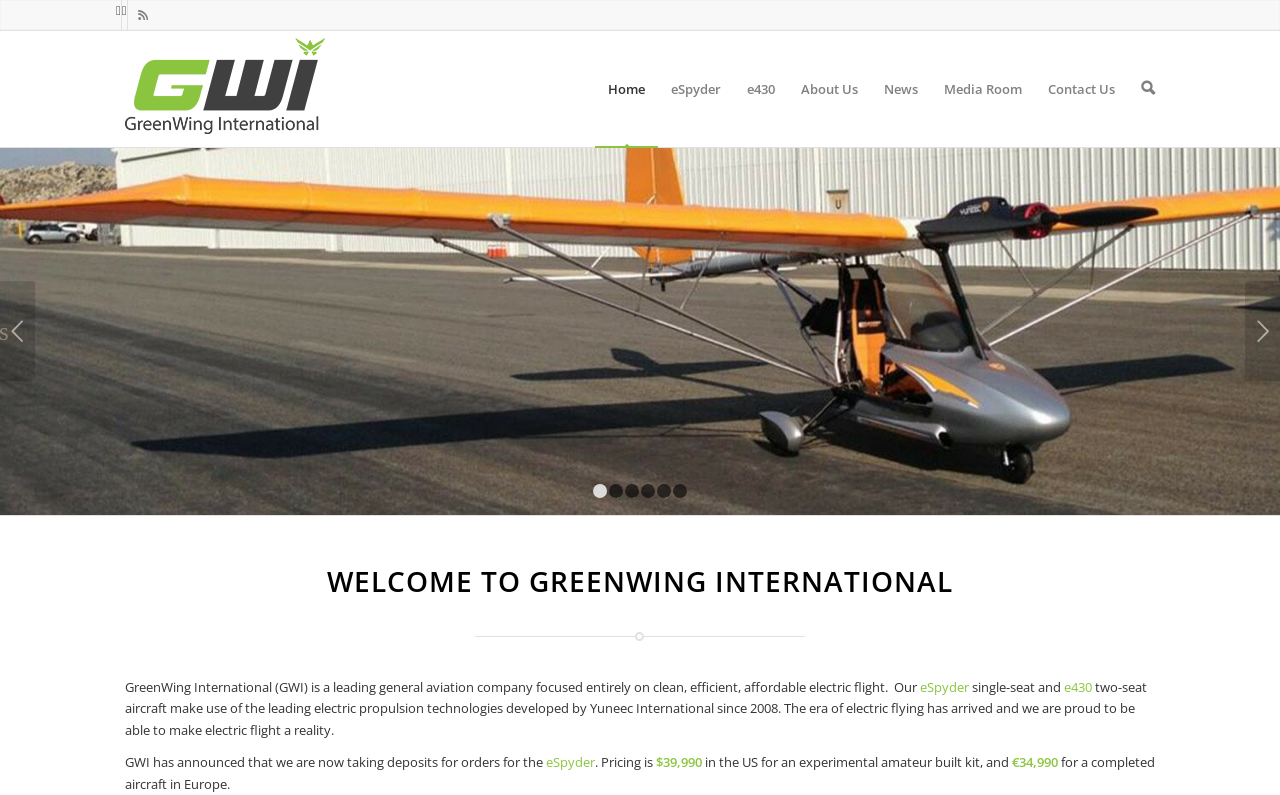What is the navigation button at the top right corner?
Refer to the screenshot and respond with a concise word or phrase.

Search